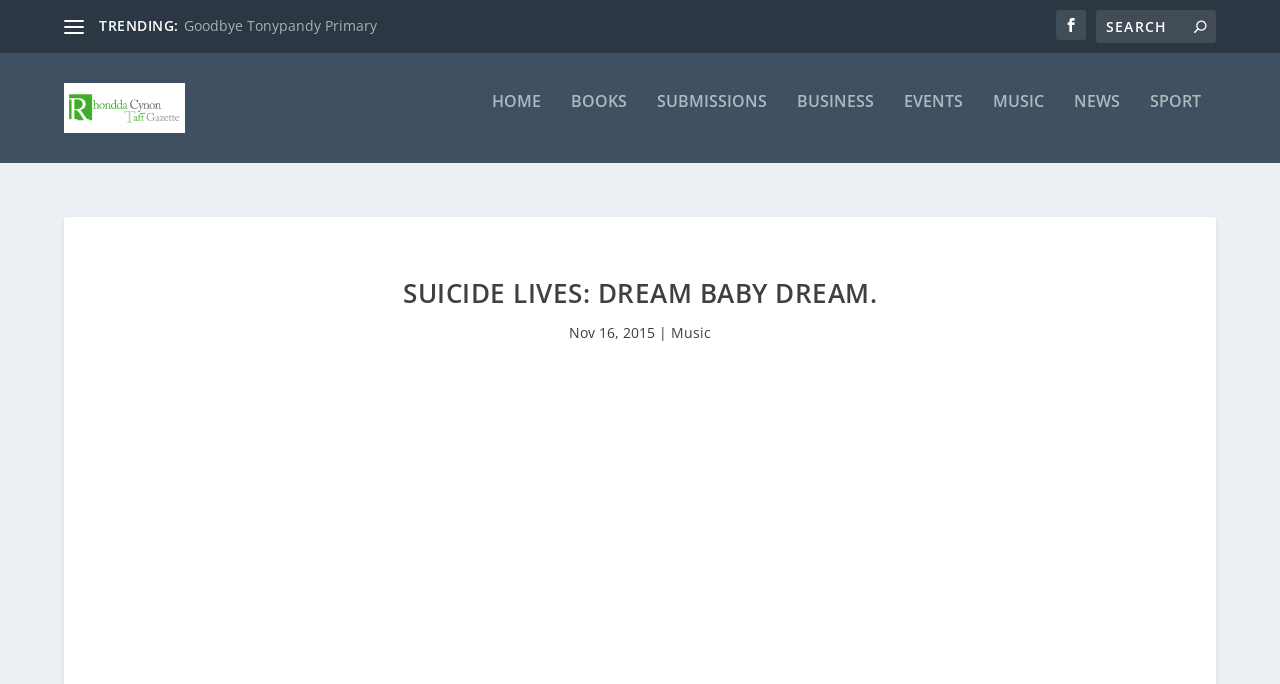What is the date of the article 'SUICIDE LIVES: DREAM BABY DREAM.'?
Please respond to the question with a detailed and informative answer.

I found the date 'Nov 16, 2015' next to the title 'SUICIDE LIVES: DREAM BABY DREAM.' which suggests that it is the publication date of the article.